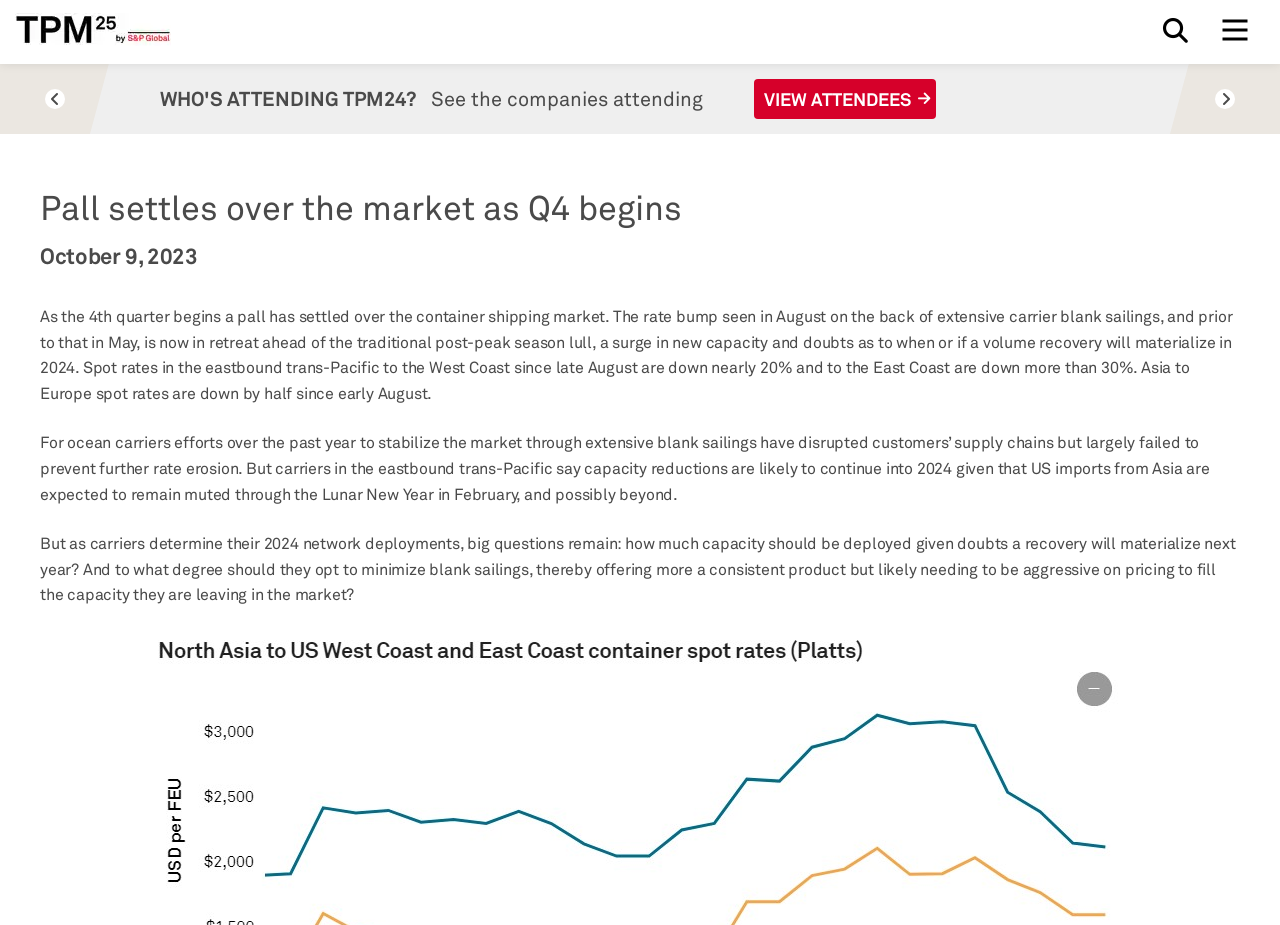What is the direction of spot rates in the eastbound trans-Pacific?
Answer the question with a single word or phrase, referring to the image.

Down